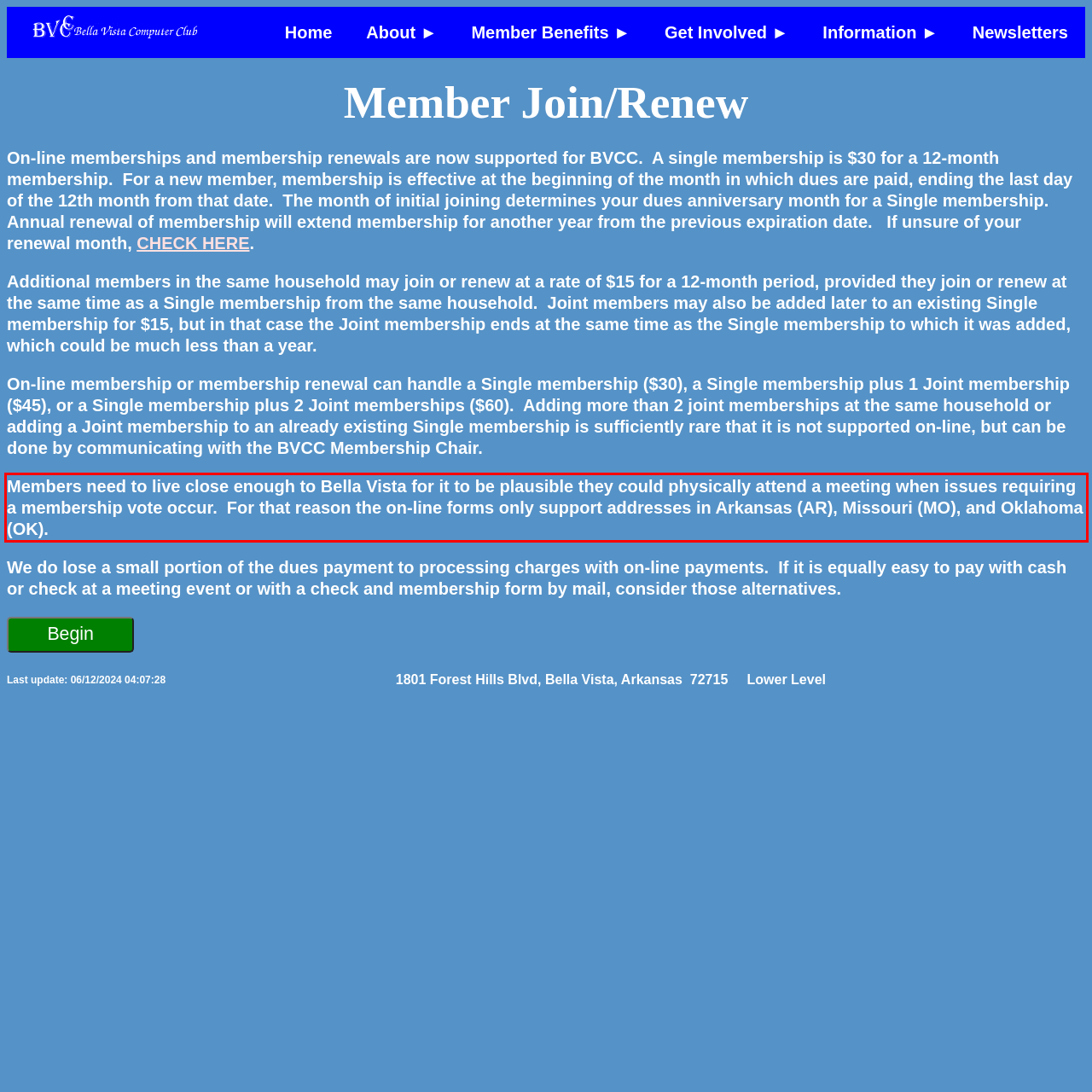Please take the screenshot of the webpage, find the red bounding box, and generate the text content that is within this red bounding box.

Members need to live close enough to Bella Vista for it to be plausible they could physically attend a meeting when issues requiring a membership vote occur. For that reason the on-line forms only support addresses in Arkansas (AR), Missouri (MO), and Oklahoma (OK).